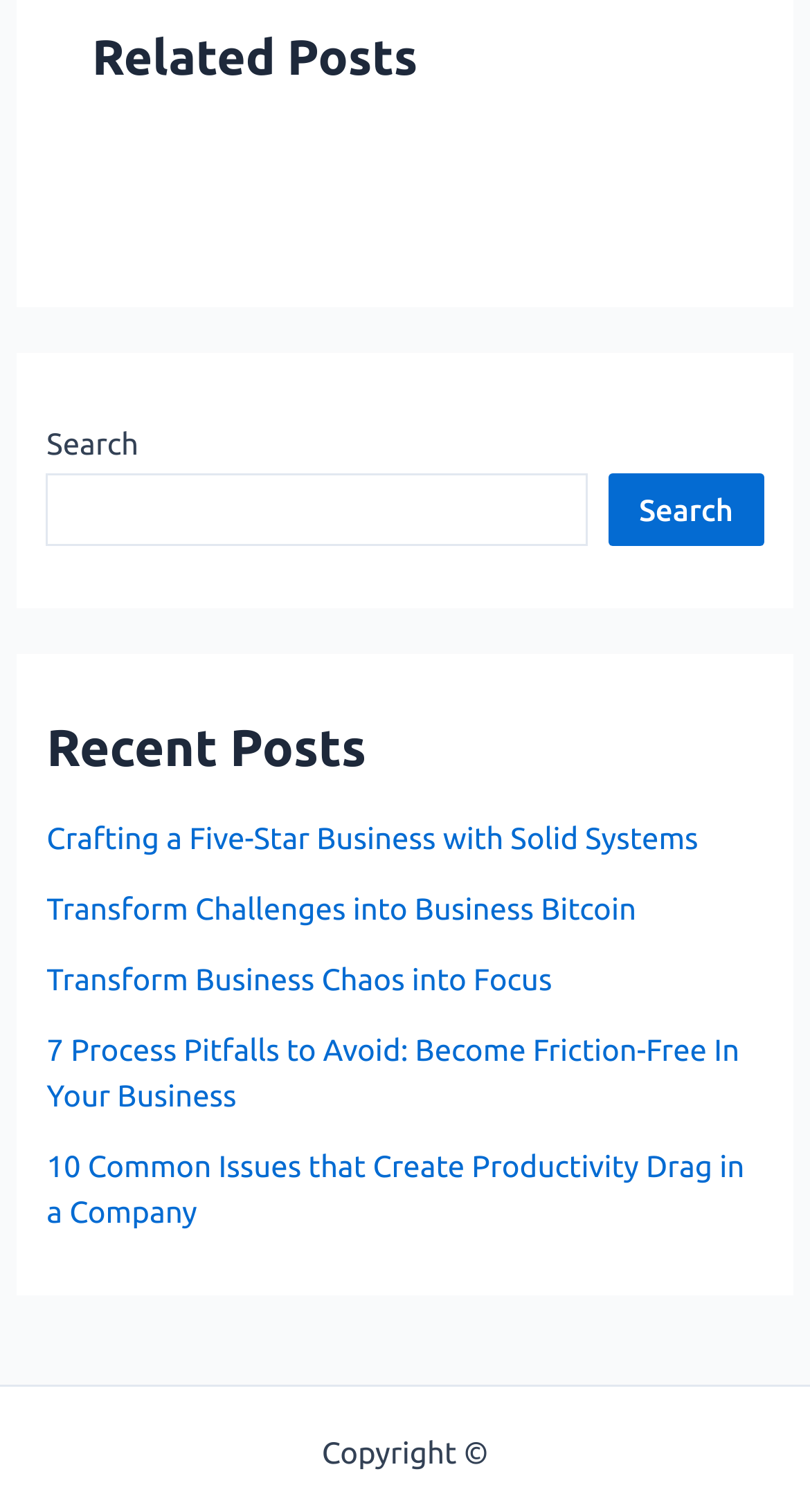Given the description Search, predict the bounding box coordinates of the UI element. Ensure the coordinates are in the format (top-left x, top-left y, bottom-right x, bottom-right y) and all values are between 0 and 1.

[0.752, 0.314, 0.942, 0.362]